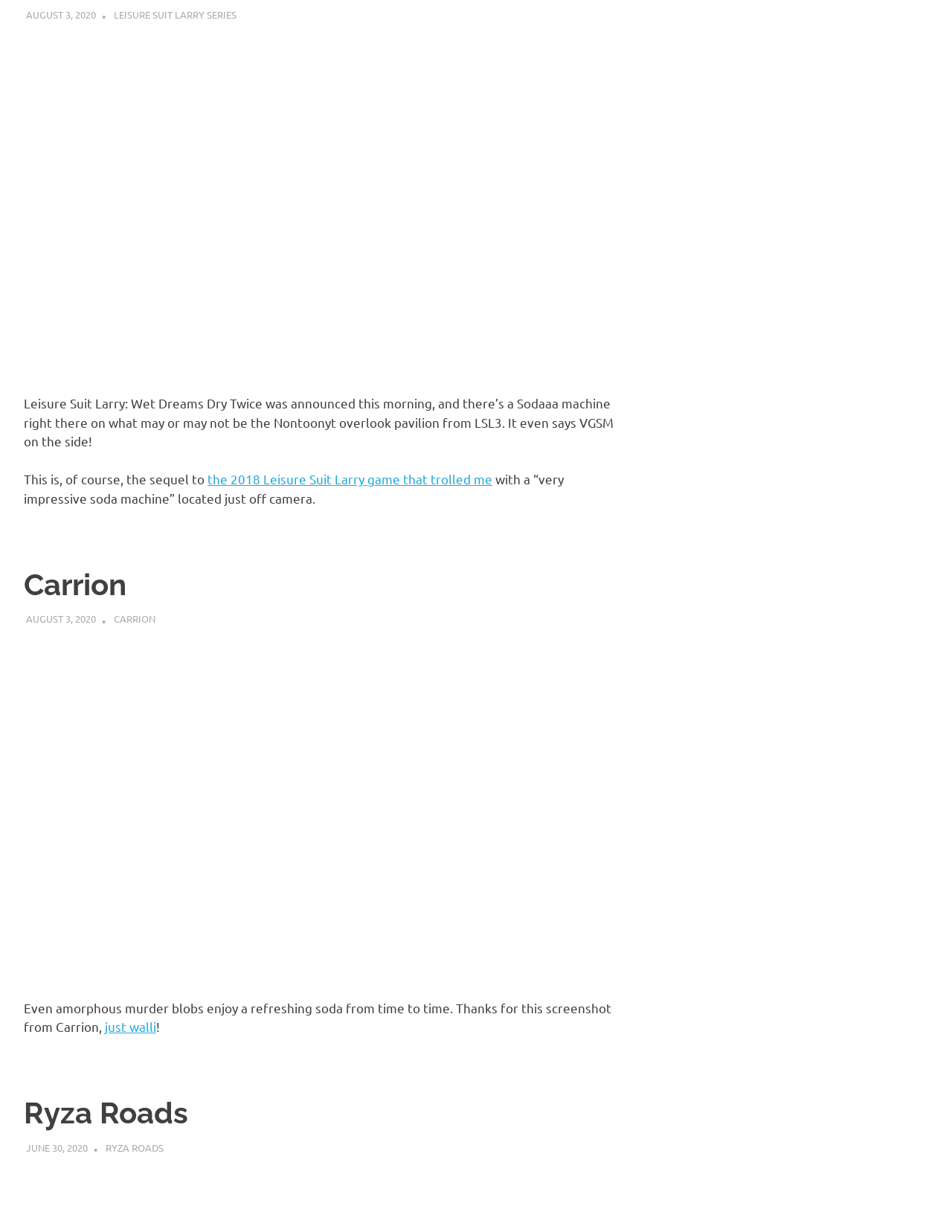Determine the bounding box coordinates of the section to be clicked to follow the instruction: "Click on the 'ABOUT' link in the header menu". The coordinates should be given as four float numbers between 0 and 1, formatted as [left, top, right, bottom].

None